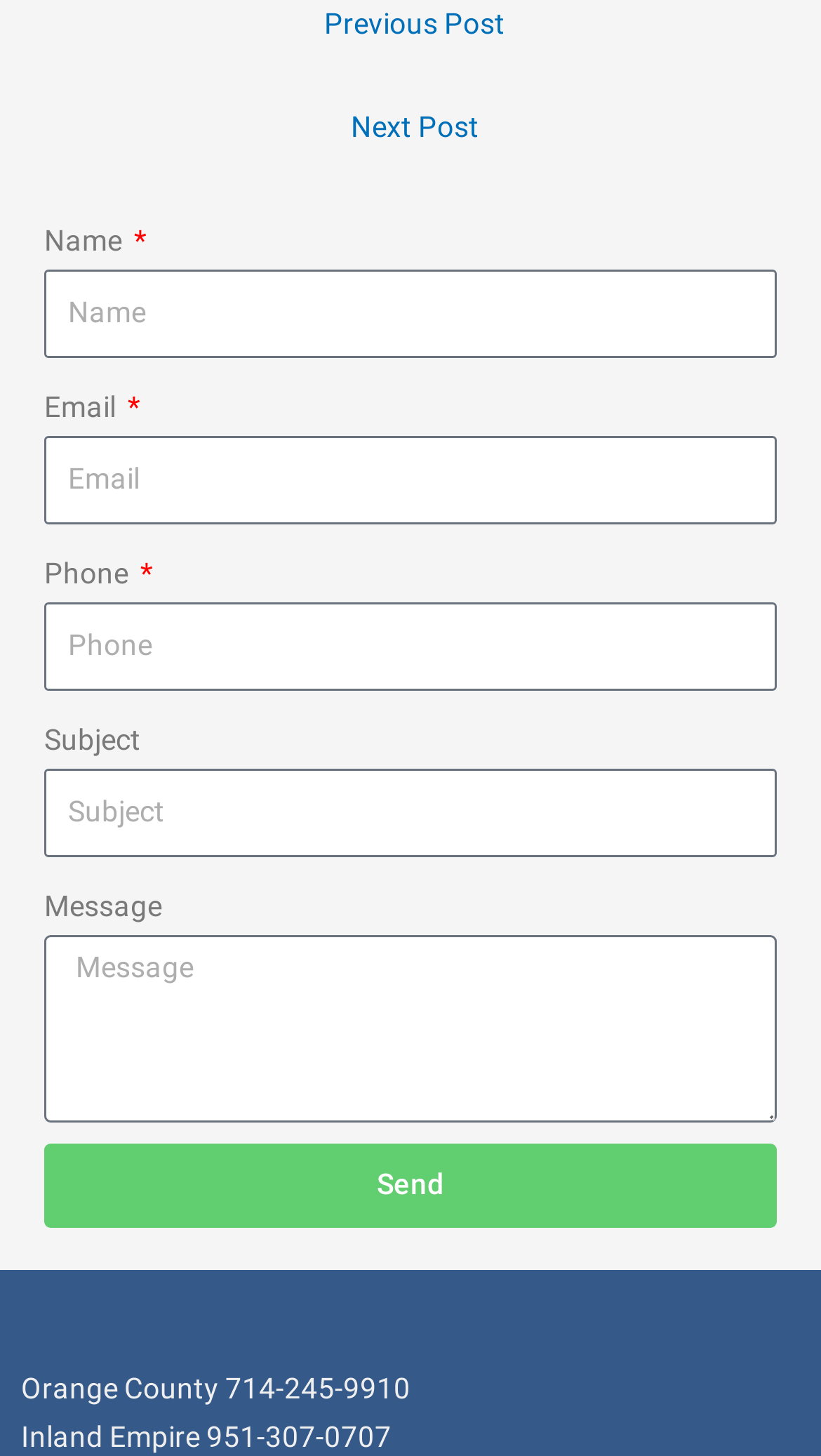Given the element description: "parent_node: Subject name="form_fields[field_ffbea7f]" placeholder="Subject"", predict the bounding box coordinates of the UI element it refers to, using four float numbers between 0 and 1, i.e., [left, top, right, bottom].

[0.054, 0.528, 0.946, 0.588]